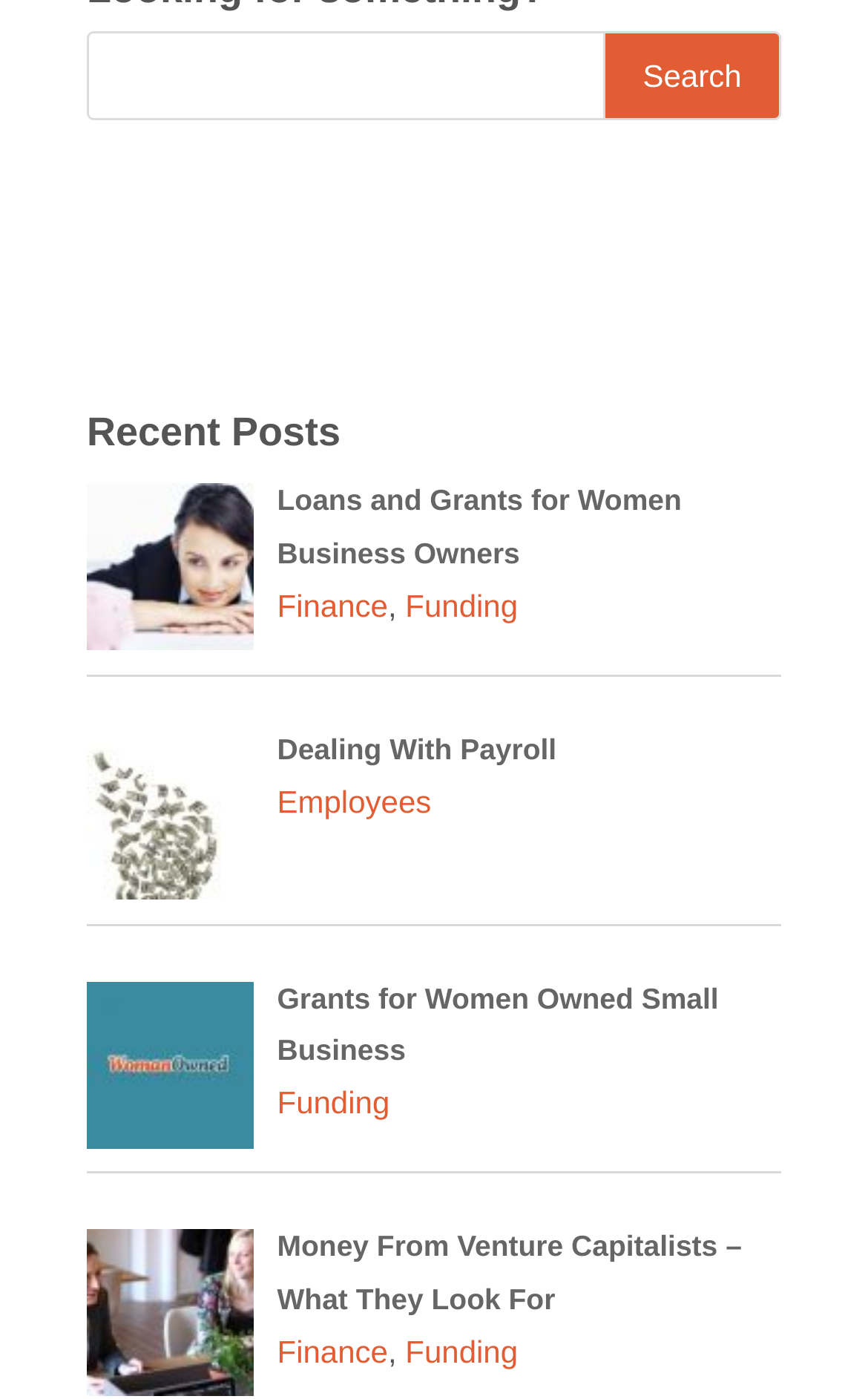Using the webpage screenshot, find the UI element described by Employees. Provide the bounding box coordinates in the format (top-left x, top-left y, bottom-right x, bottom-right y), ensuring all values are floating point numbers between 0 and 1.

[0.319, 0.56, 0.497, 0.585]